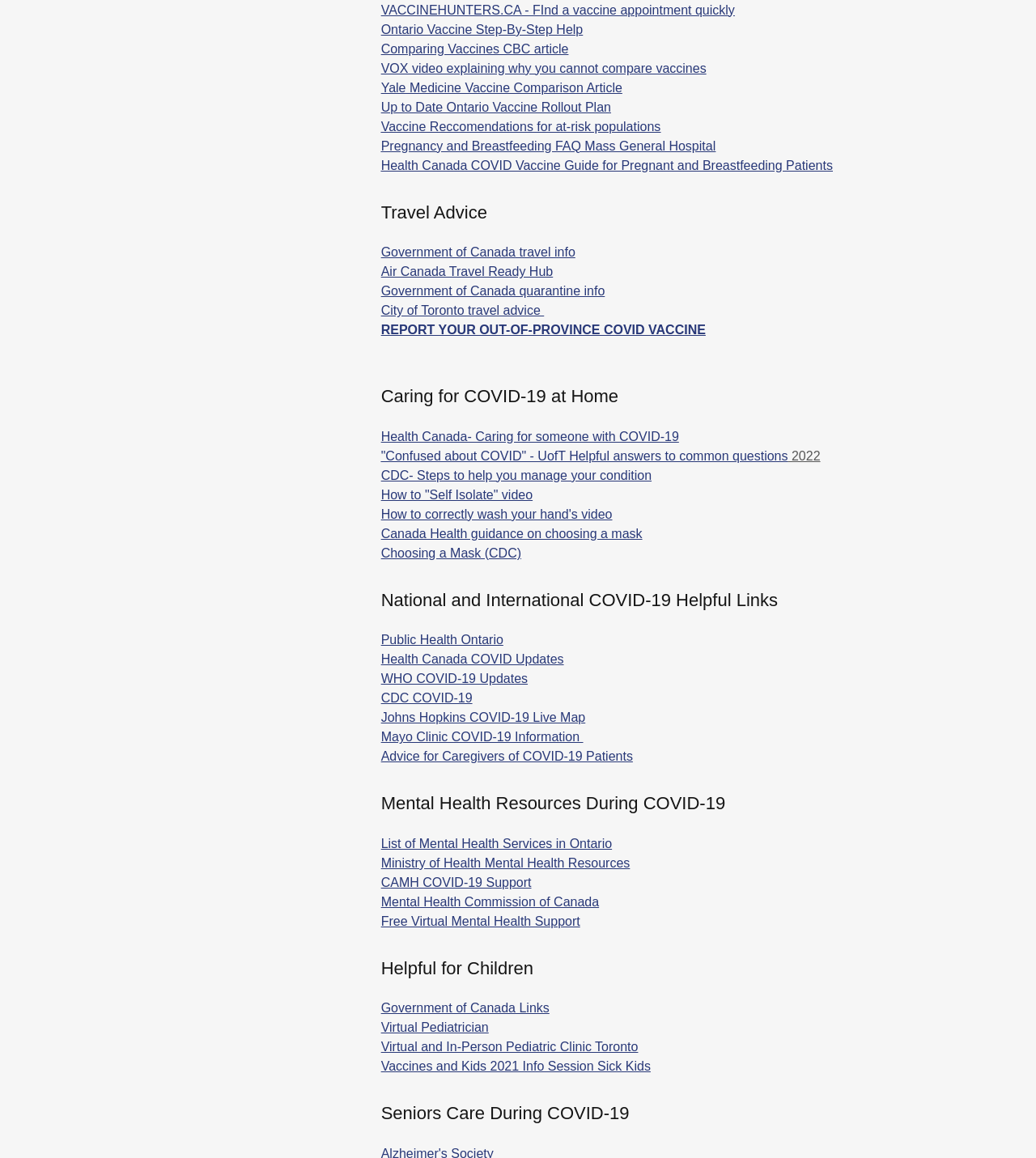Refer to the image and provide a thorough answer to this question:
What is the last link under 'Caring for COVID-19 at Home'?

I looked at the links under the 'Caring for COVID-19 at Home' heading and found that the last link is 'How to correctly wash your hand's video'.